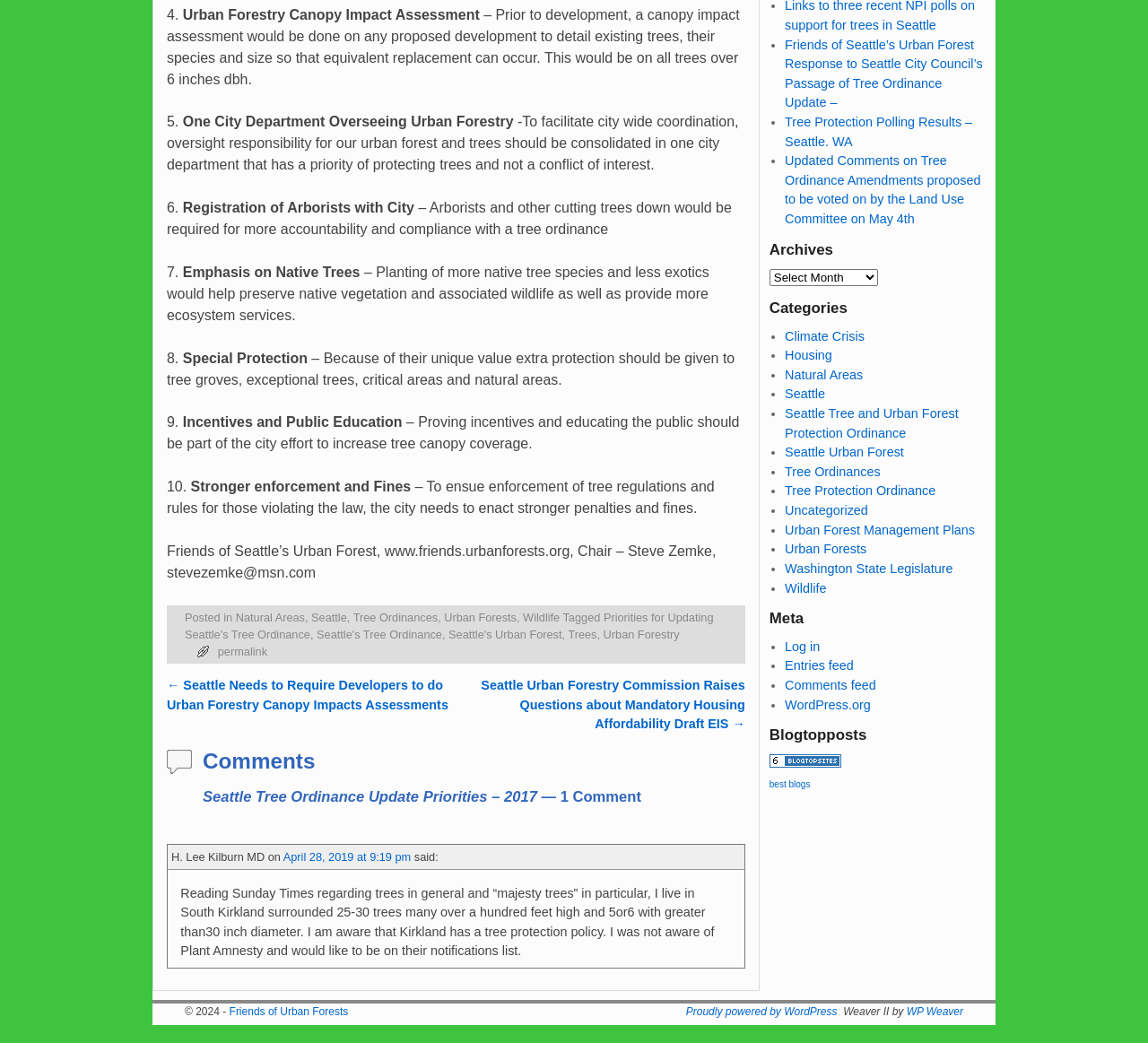Using the provided element description, identify the bounding box coordinates as (top-left x, top-left y, bottom-right x, bottom-right y). Ensure all values are between 0 and 1. Description: Urban Forests

[0.387, 0.585, 0.45, 0.598]